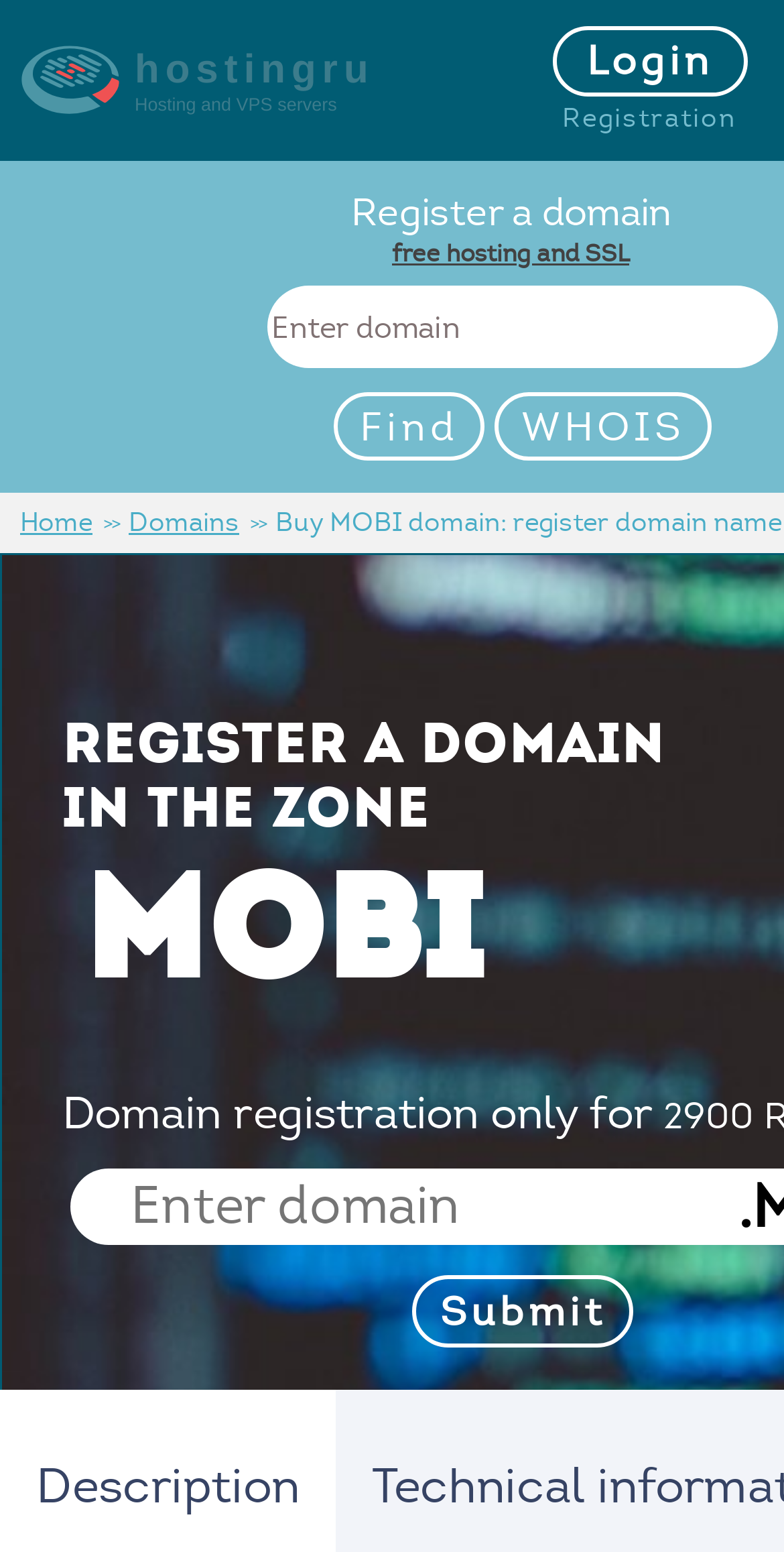Please provide a brief answer to the following inquiry using a single word or phrase:
How many links are in the top-right corner?

2